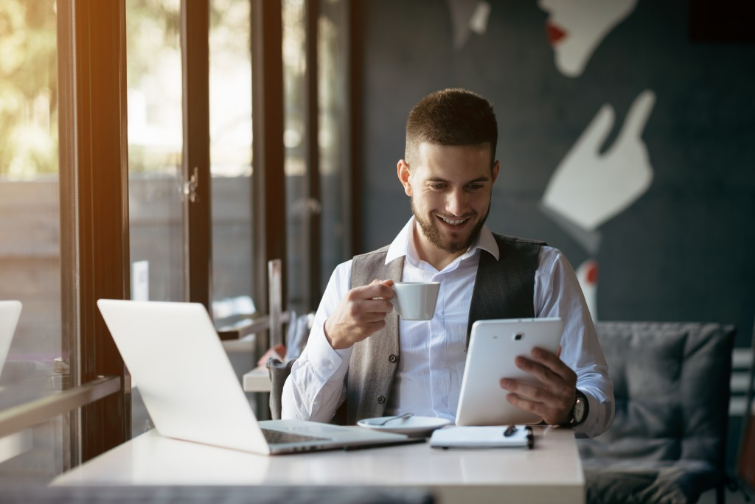Give a short answer to this question using one word or a phrase:
What is open on the table in front of him?

A laptop